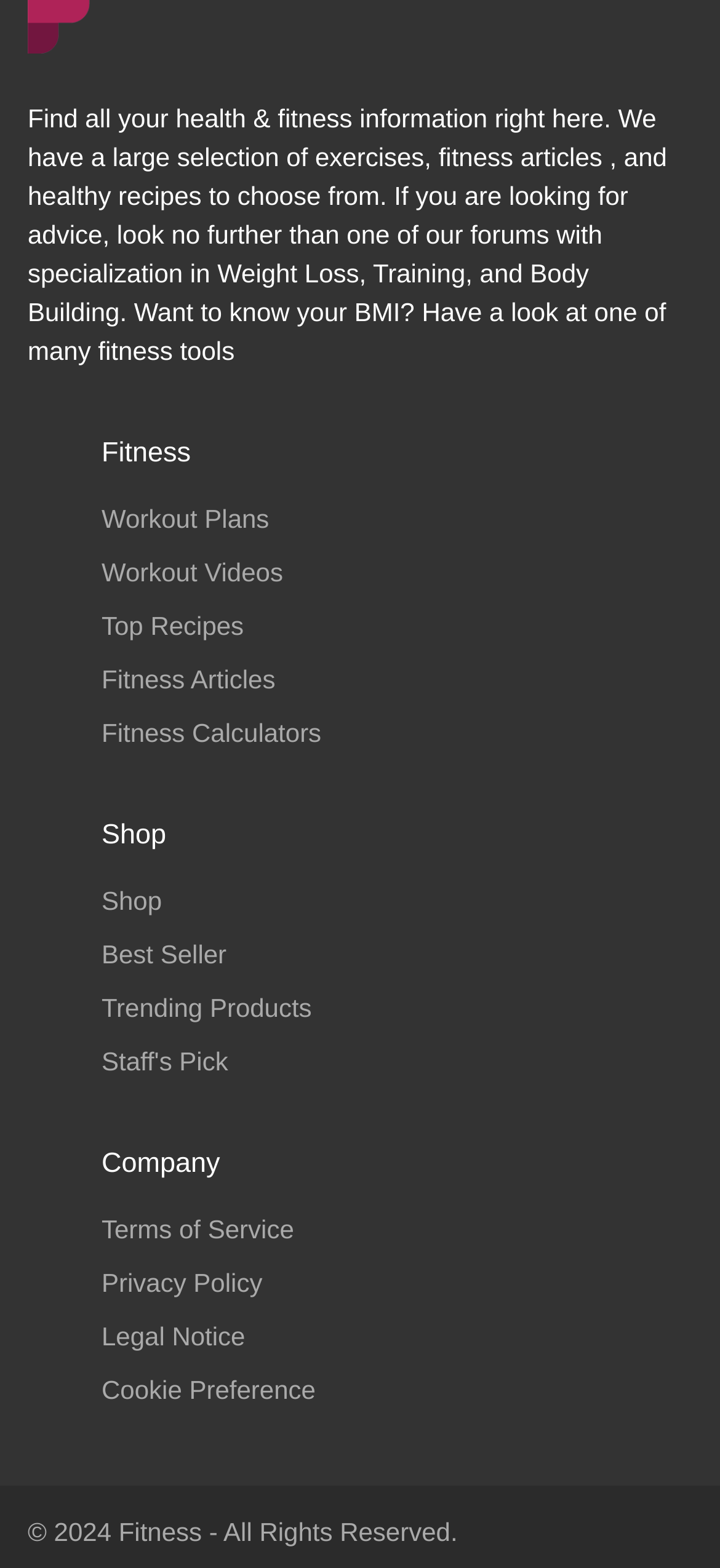What is the main topic of this website?
We need a detailed and exhaustive answer to the question. Please elaborate.

The main topic of this website is fitness, which can be inferred from the heading 'Fitness' and the various links related to fitness, such as 'Workout Plans', 'Workout Videos', and 'Fitness Articles'.